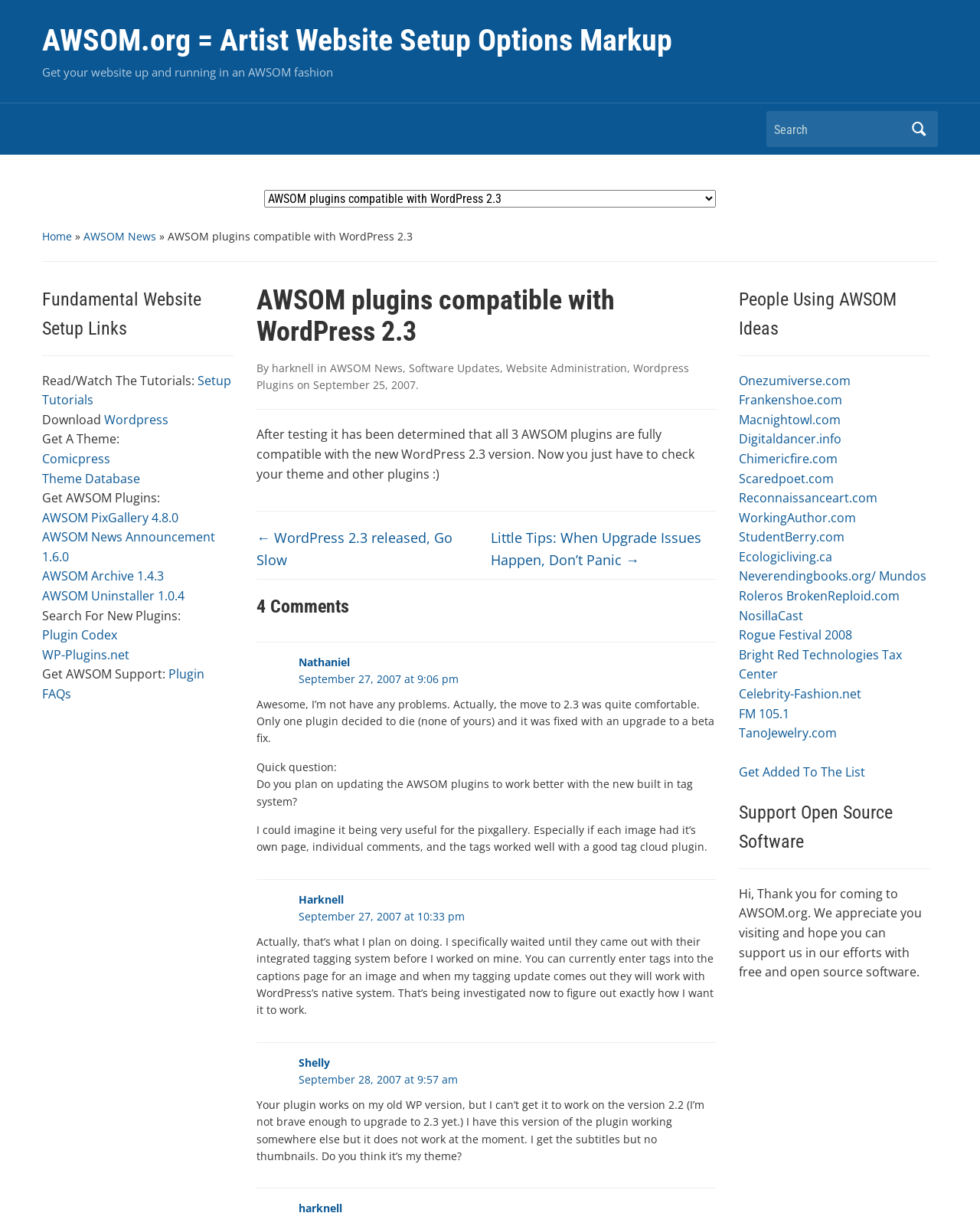Extract the primary headline from the webpage and present its text.

AWSOM.org = Artist Website Setup Options Markup